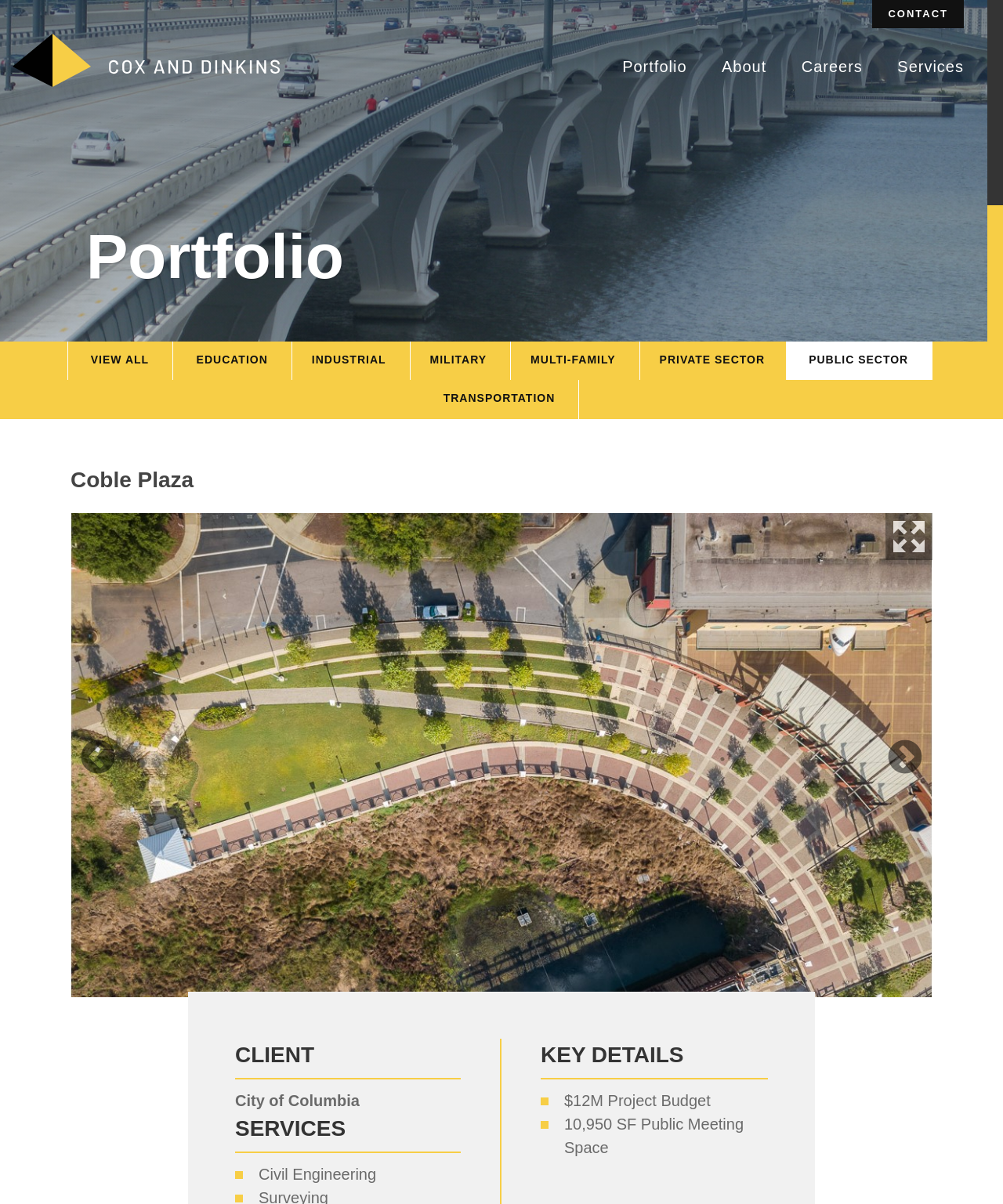What services were provided for this project?
Examine the screenshot and reply with a single word or phrase.

Civil Engineering